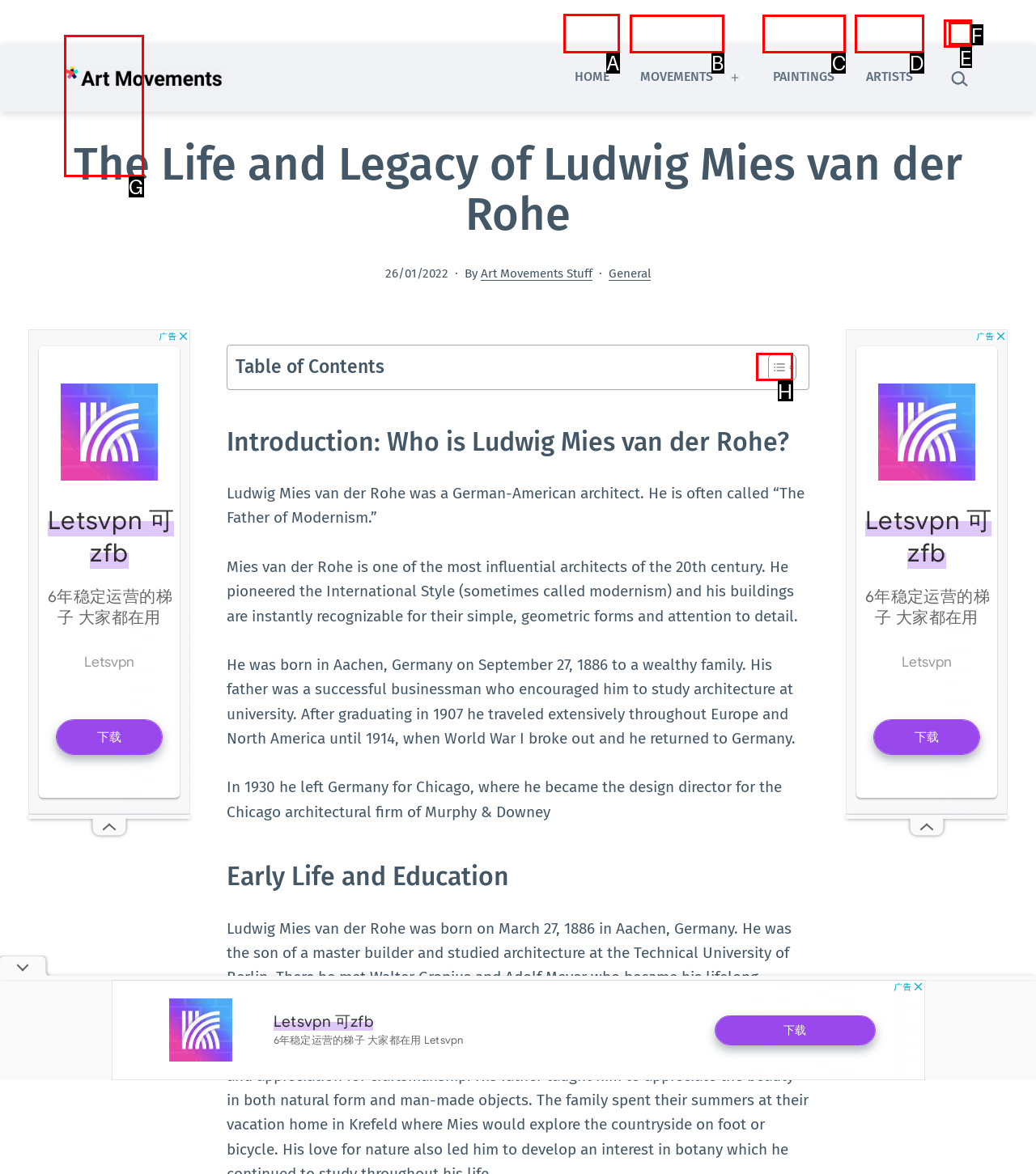Decide which UI element to click to accomplish the task: Go to the home page
Respond with the corresponding option letter.

A